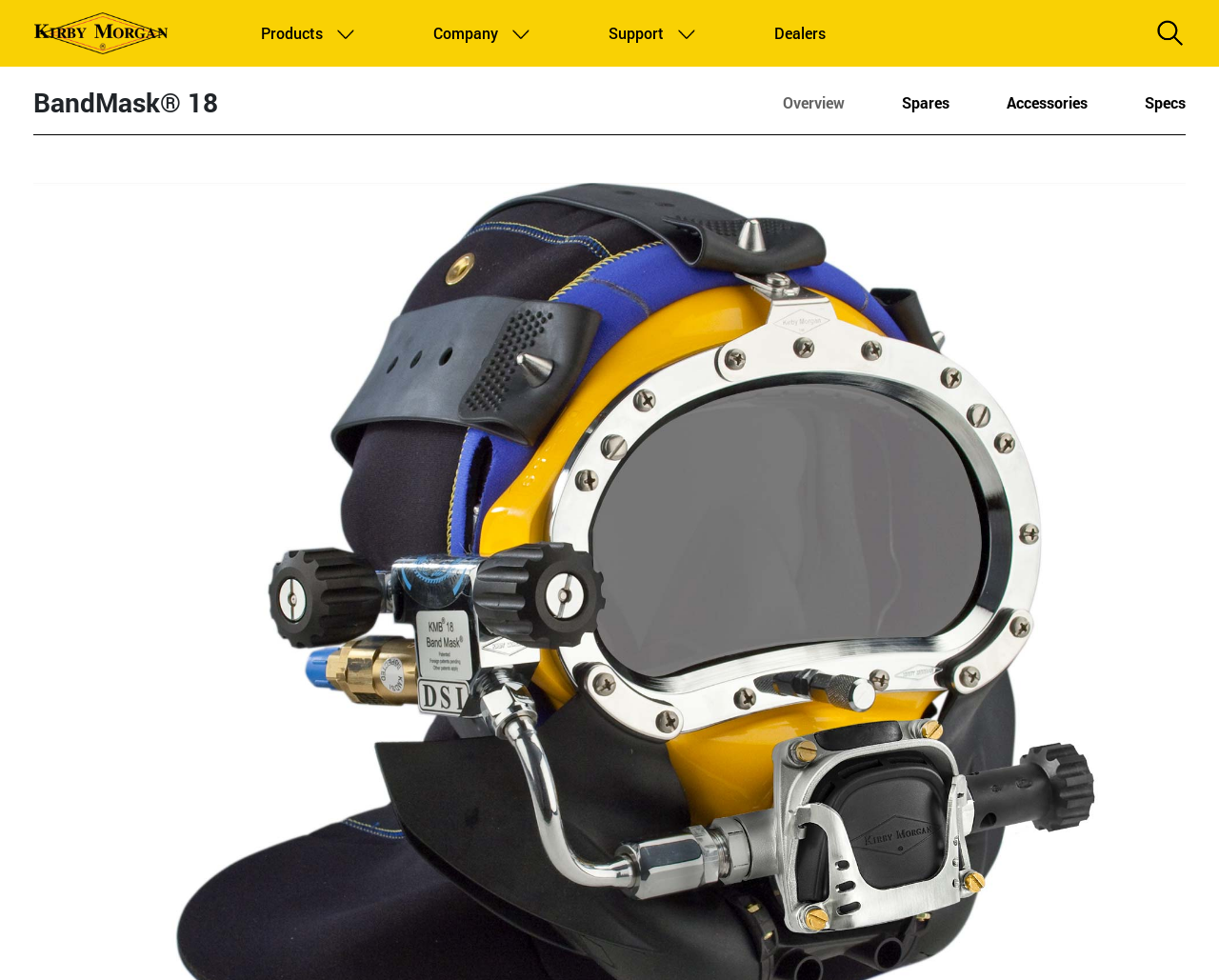Answer the question below with a single word or a brief phrase: 
What is the first link in the main navigation?

Products